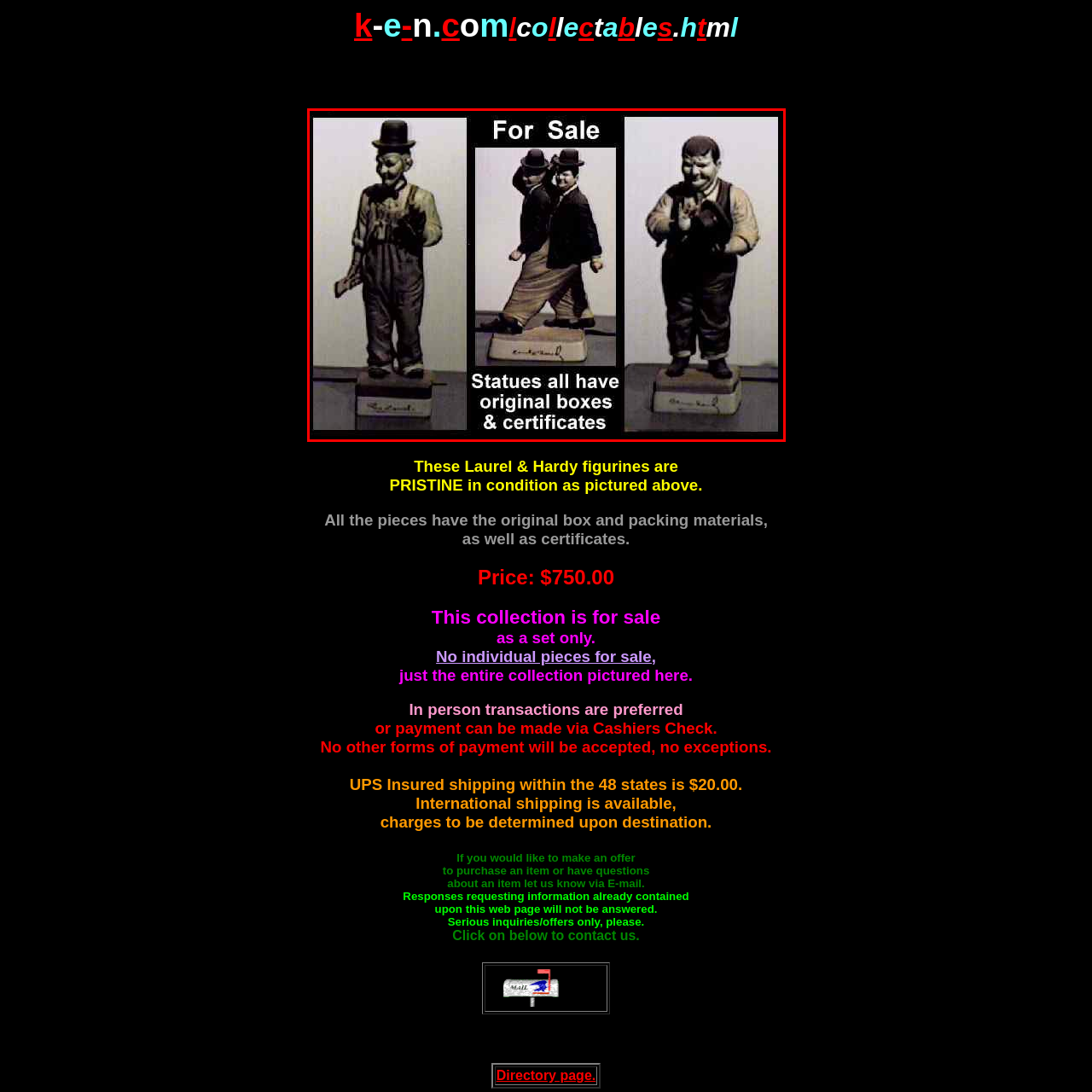What type of clothing is Oliver Hardy wearing?
View the image highlighted by the red bounding box and provide your answer in a single word or a brief phrase.

Formal clothing